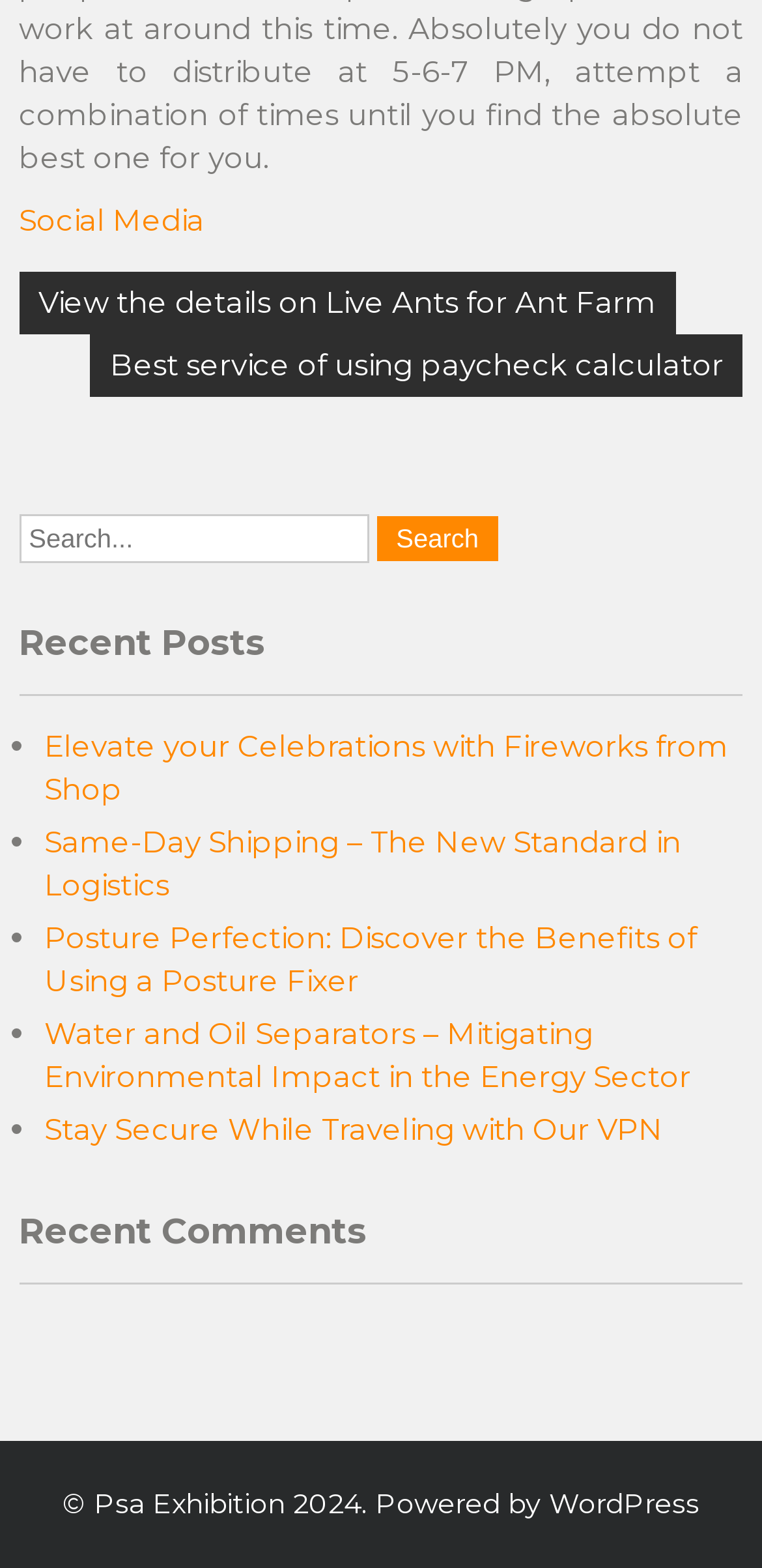Can you specify the bounding box coordinates of the area that needs to be clicked to fulfill the following instruction: "Visit Psa Exhibition"?

[0.123, 0.948, 0.374, 0.97]